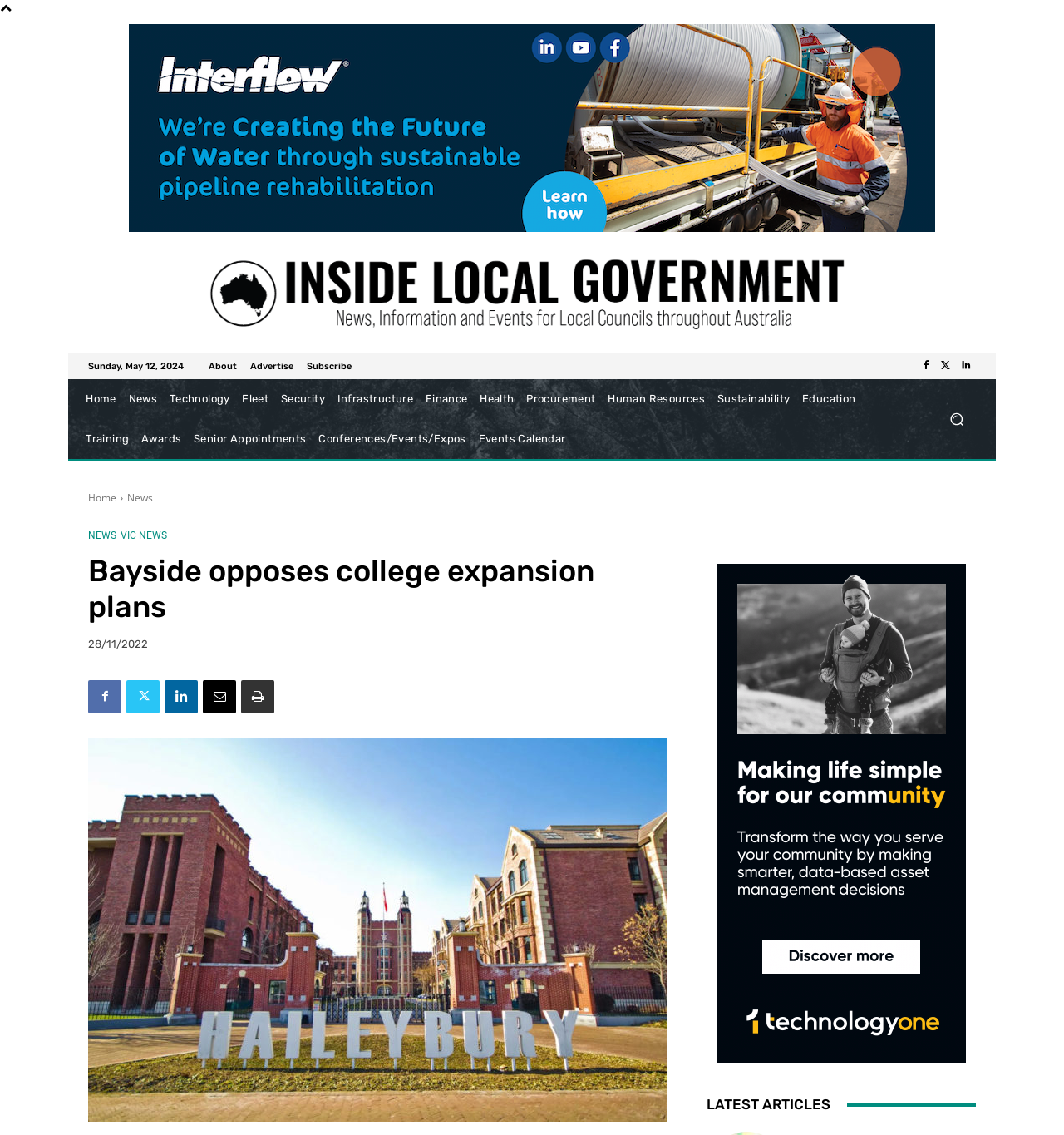Can you find the bounding box coordinates of the area I should click to execute the following instruction: "Search for something"?

[0.881, 0.352, 0.917, 0.386]